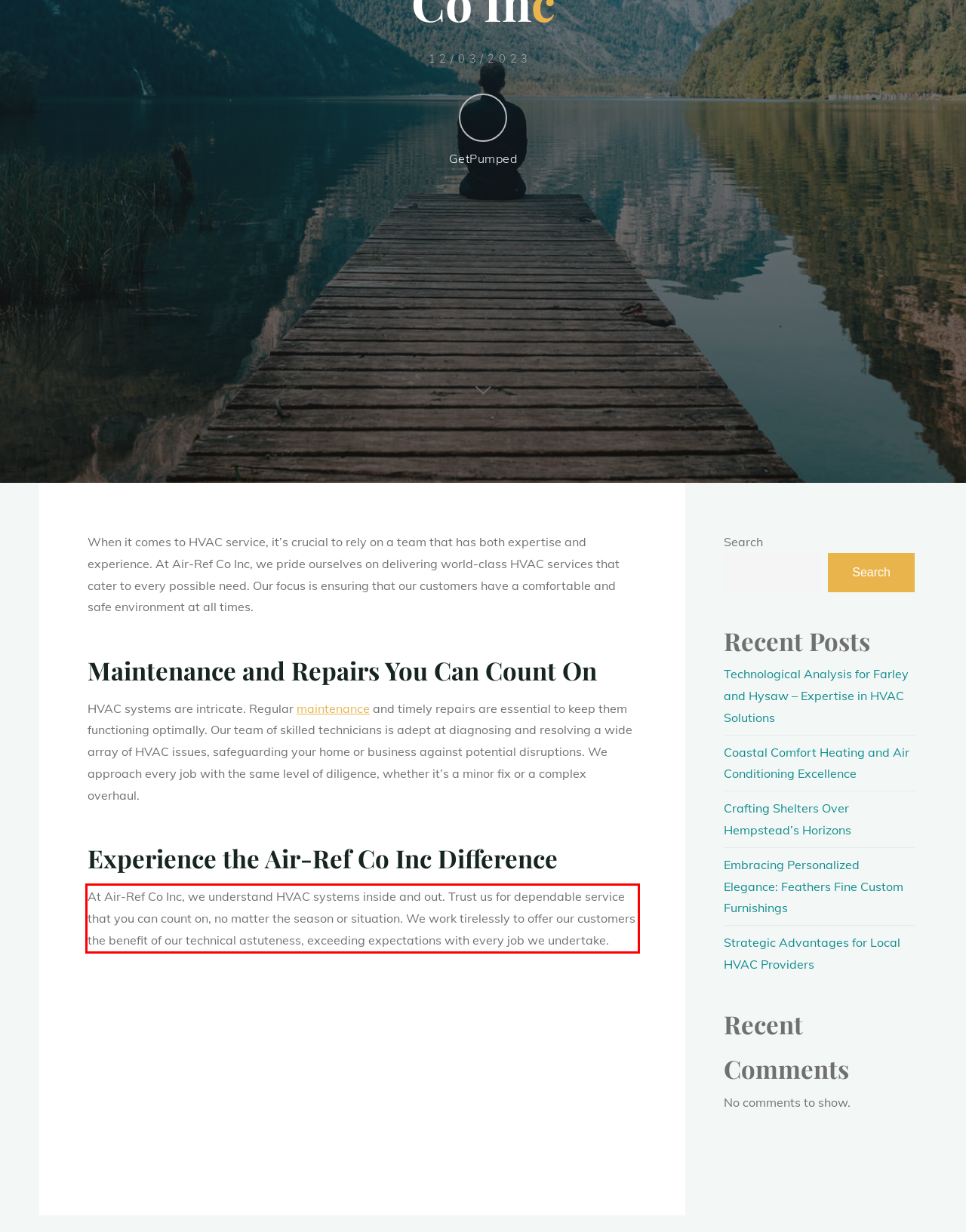You are presented with a screenshot containing a red rectangle. Extract the text found inside this red bounding box.

At Air-Ref Co Inc, we understand HVAC systems inside and out. Trust us for dependable service that you can count on, no matter the season or situation. We work tirelessly to offer our customers the benefit of our technical astuteness, exceeding expectations with every job we undertake.